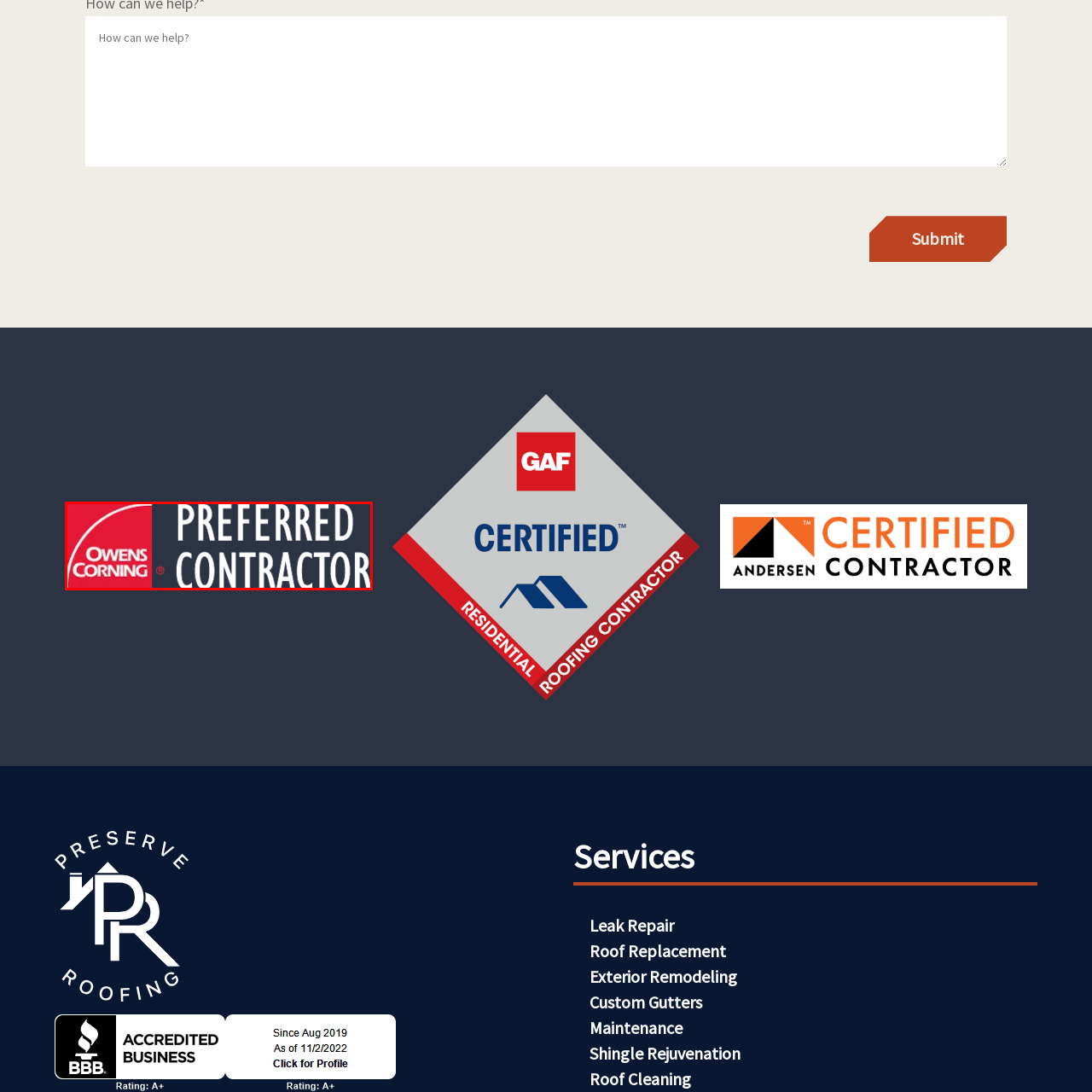Analyze the image highlighted by the red bounding box and give a one-word or phrase answer to the query: What is the background color of the image?

Dark